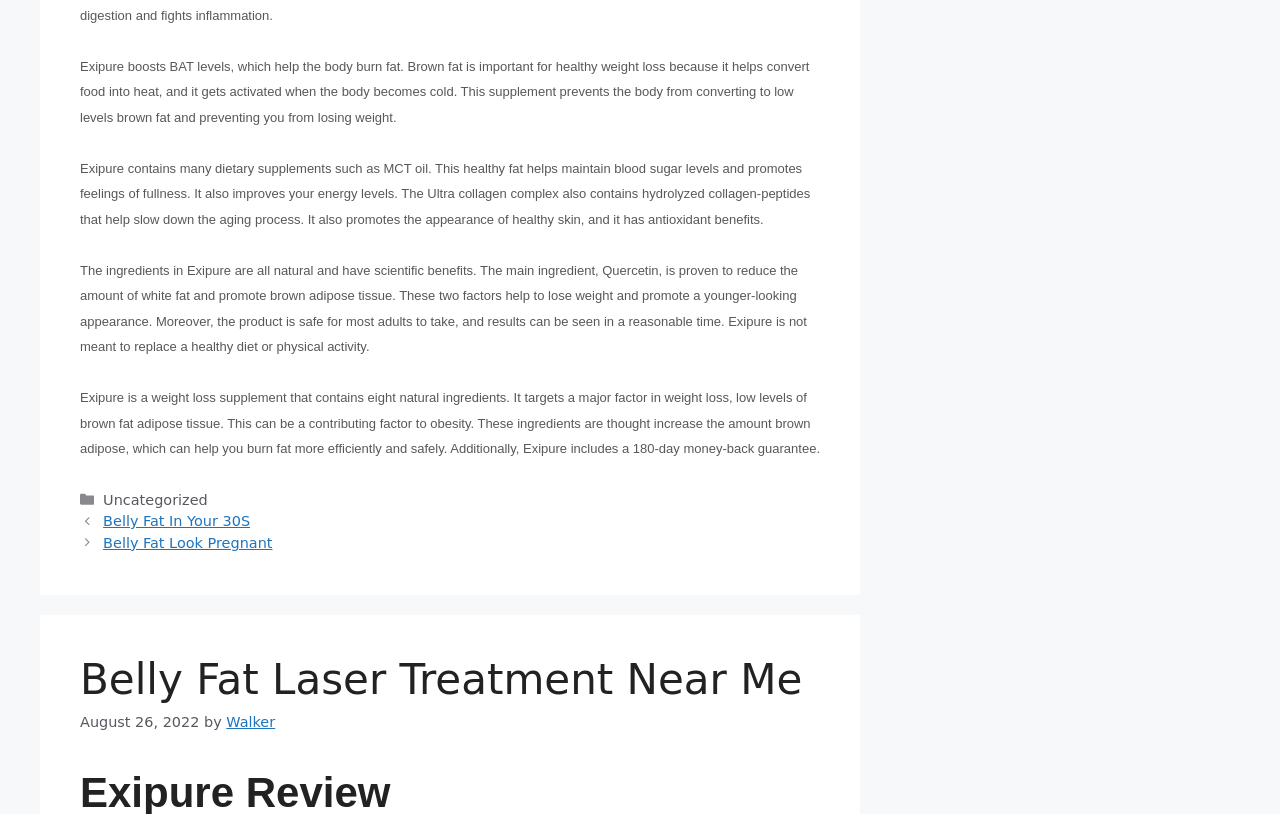Give the bounding box coordinates for the element described by: "Belly Fat In Your 30S".

[0.081, 0.631, 0.195, 0.65]